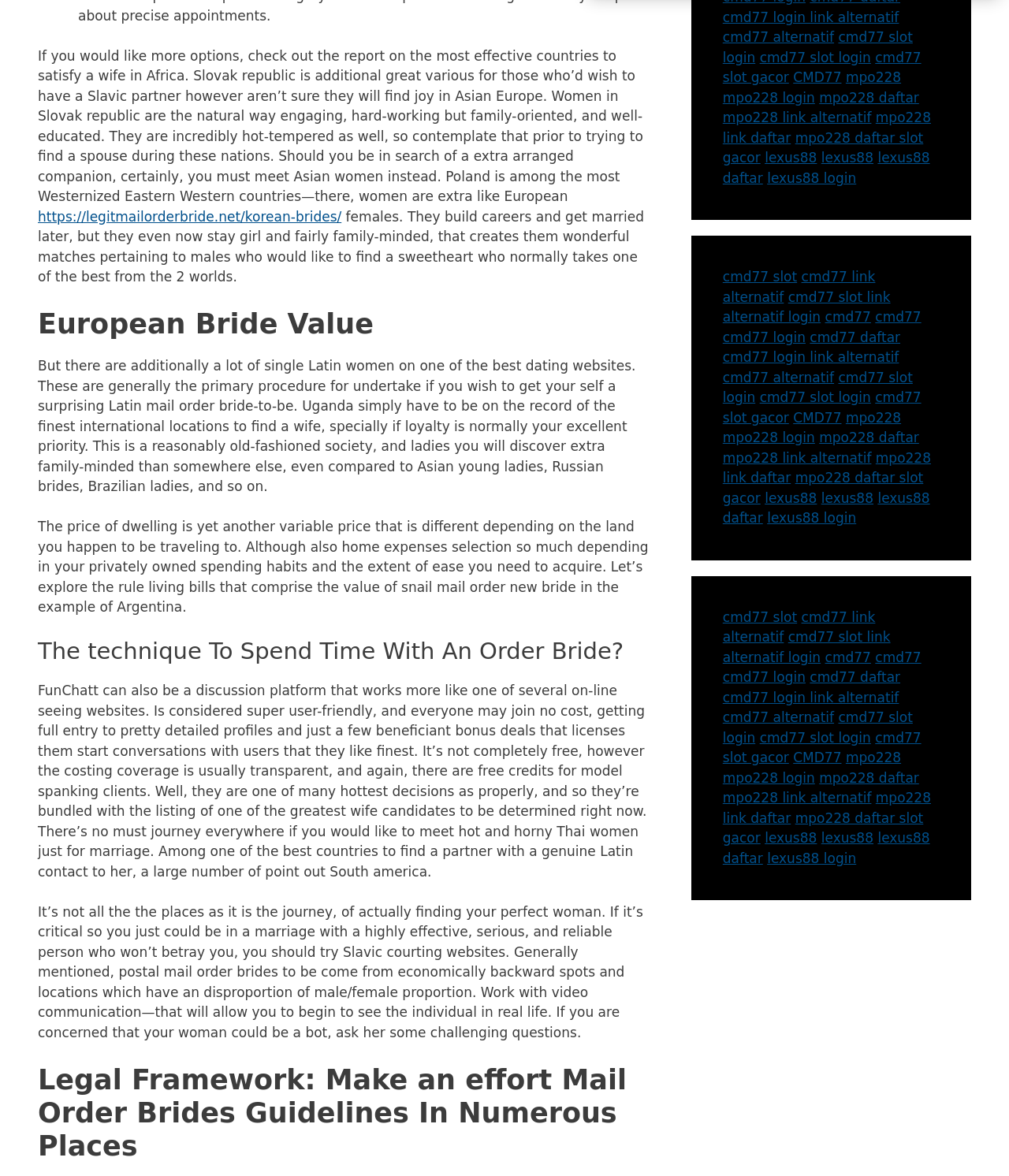What is the topic of the webpage?
Provide a detailed answer to the question using information from the image.

Based on the content of the webpage, it appears to be discussing mail order brides from various countries, including Europe, Latin America, and Asia. The text mentions the characteristics of women from these regions and provides information on how to find a wife from these countries.